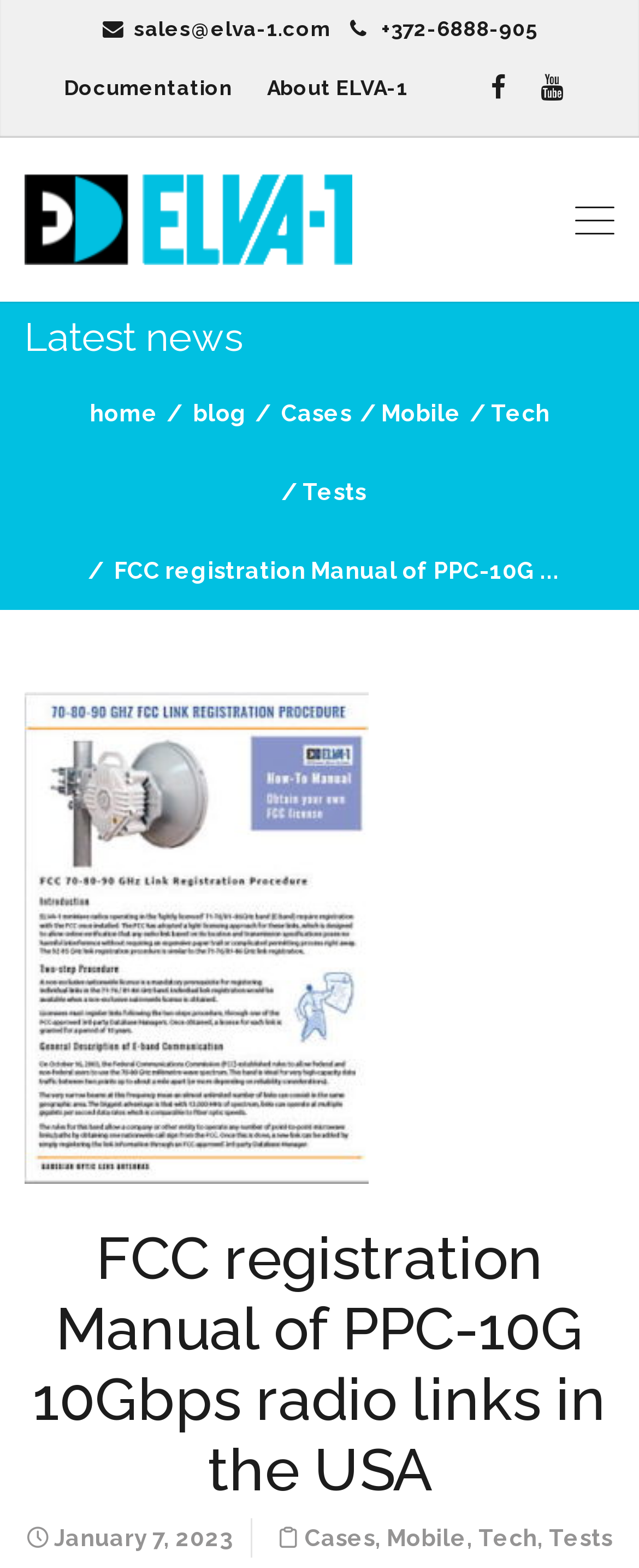What is the title of the latest news article?
Can you offer a detailed and complete answer to this question?

I found the title of the latest news article by looking at the main content area, where I saw a heading with the text 'FCC registration Manual of PPC-10G 10Gbps radio links in the USA'. This suggests that this is the title of the latest news article.